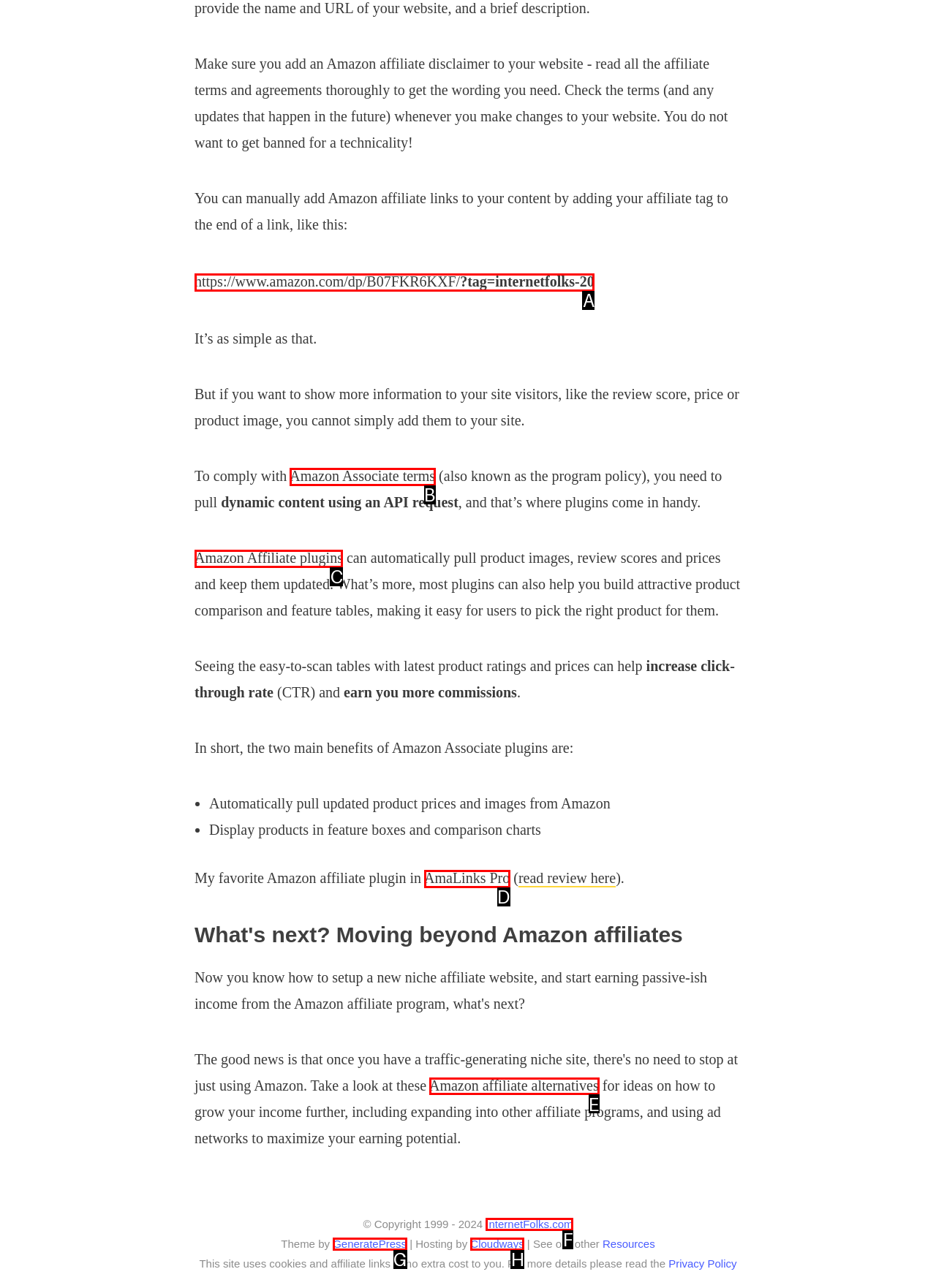Given the instruction: Explore Amazon affiliate alternatives, which HTML element should you click on?
Answer with the letter that corresponds to the correct option from the choices available.

E